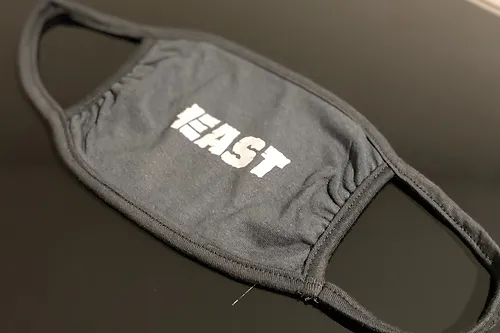Give a comprehensive caption that covers the entire image content.

The image displays a black mask featuring a prominent "EAST" logo in white. The mask has a sleek design with gathered fabric, which enhances its fit and comfort. Made from lightweight material, it is intended for everyday use, suitable for both indoor and outdoor activities. The ear loops are designed to stretch and provide a secure fit, making it practical for prolonged wear. Ideal for casual outings, this mask combines functionality with a stylish aesthetic, embodying quality craftsmanship.